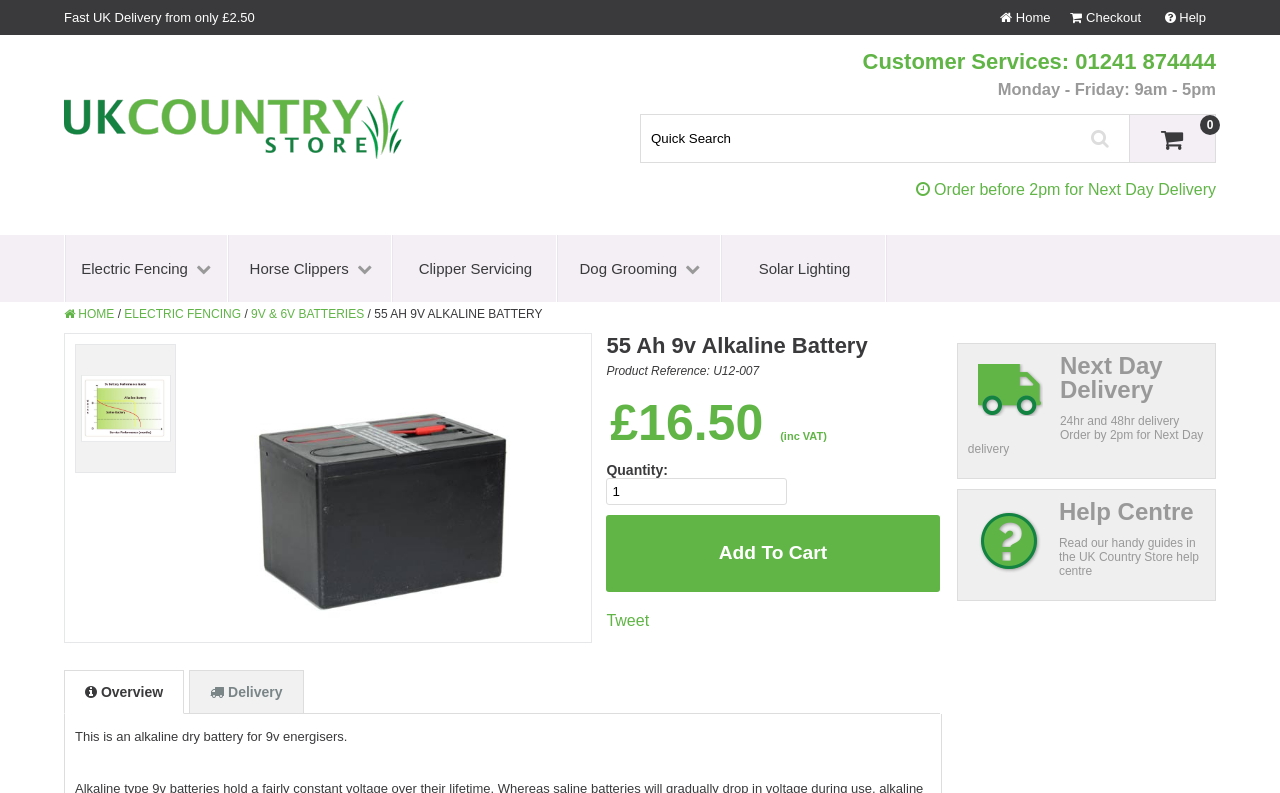Locate the bounding box coordinates of the area to click to fulfill this instruction: "Get help". The bounding box should be presented as four float numbers between 0 and 1, in the order [left, top, right, bottom].

[0.91, 0.013, 0.942, 0.032]